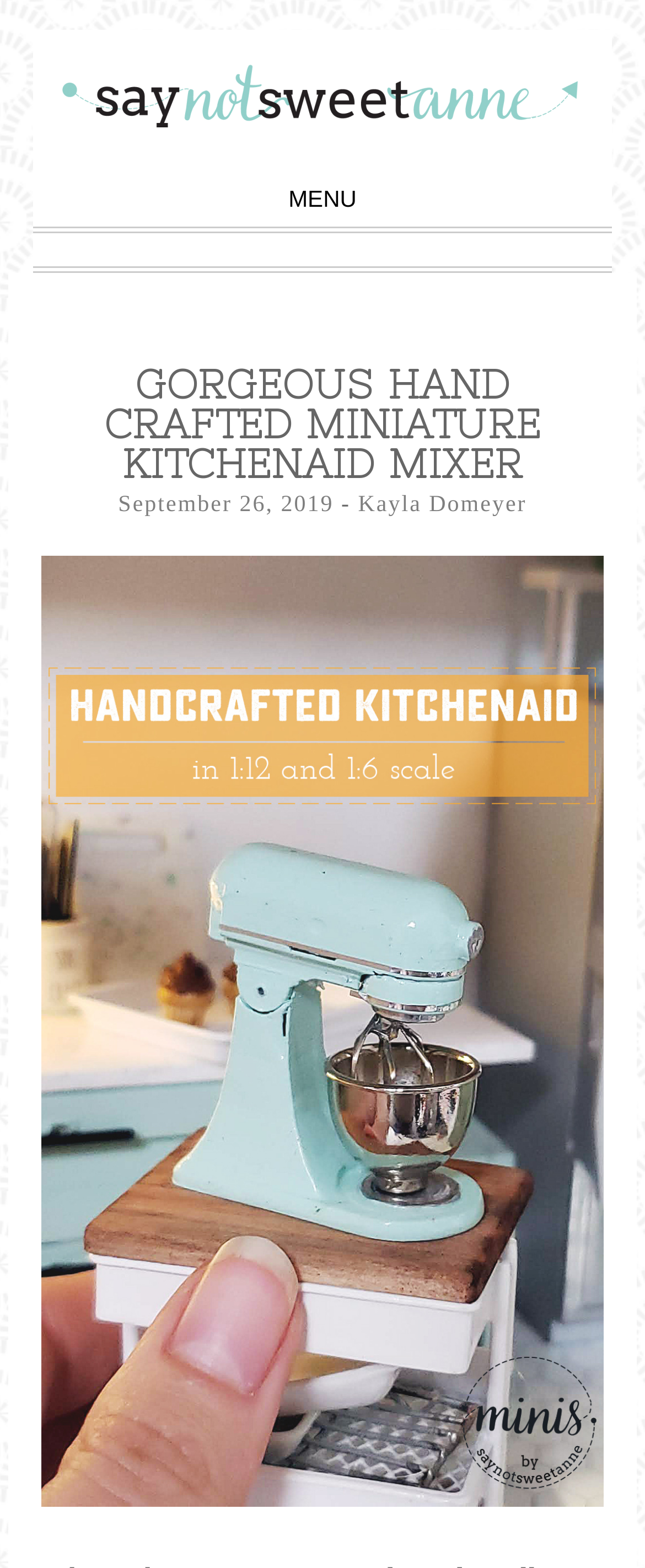Please find and generate the text of the main heading on the webpage.

SWEET ANNE DESIGNS